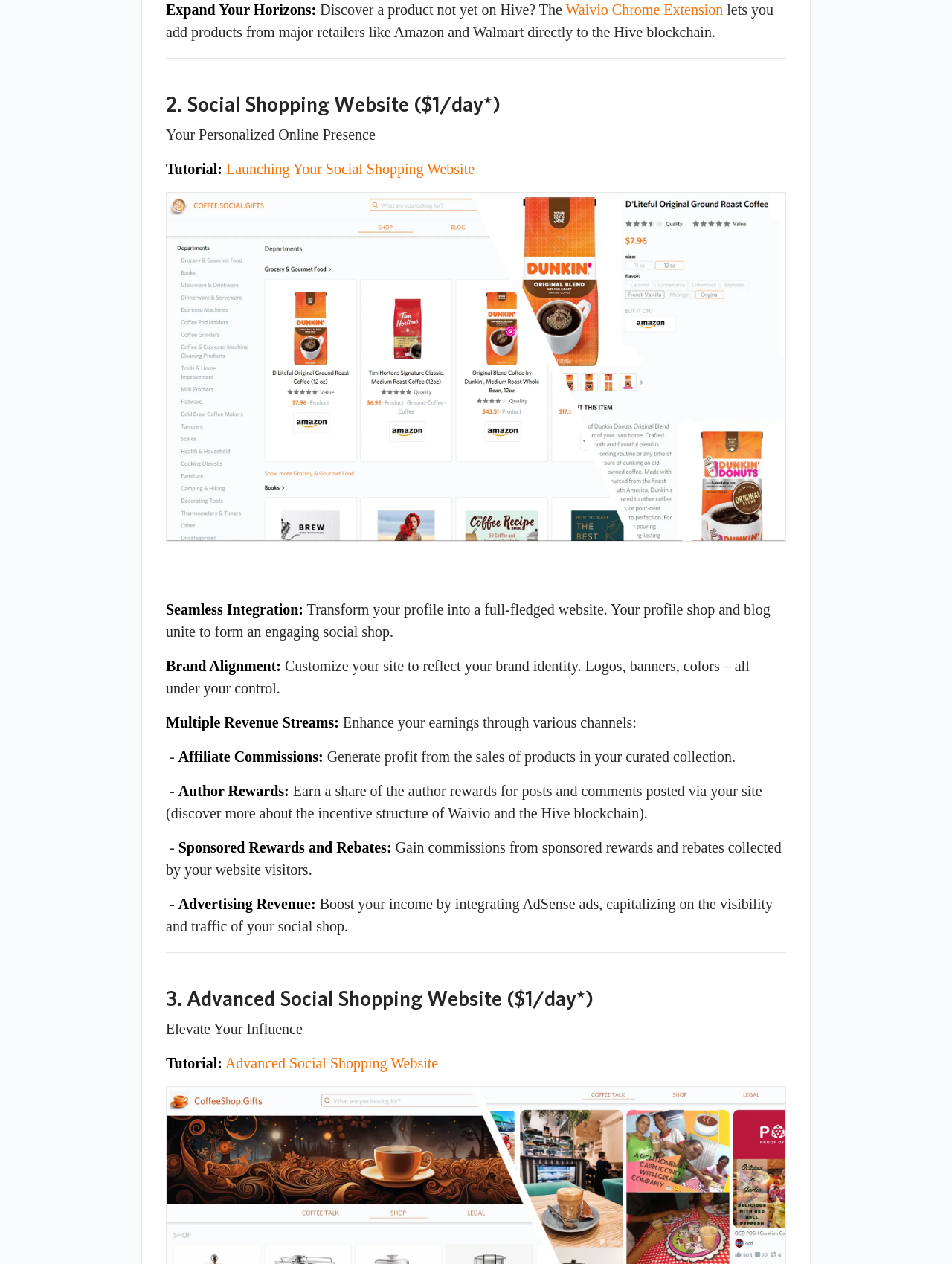Please determine the bounding box coordinates for the UI element described here. Use the format (top-left x, top-left y, bottom-right x, bottom-right y) with values bounded between 0 and 1: Launching Your Social Shopping Website

[0.237, 0.127, 0.498, 0.14]